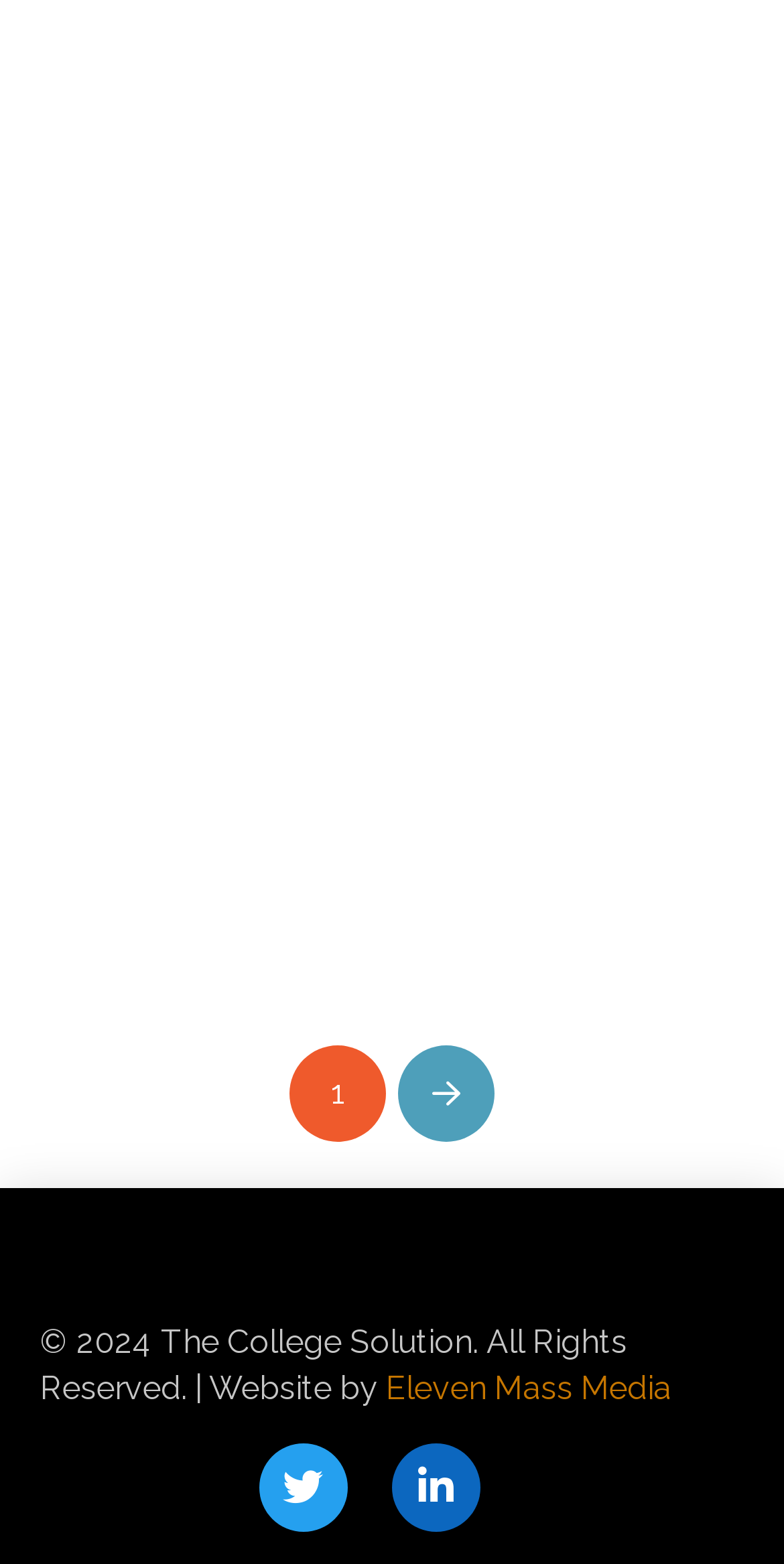Identify the bounding box for the described UI element: "Next".

[0.508, 0.668, 0.631, 0.73]